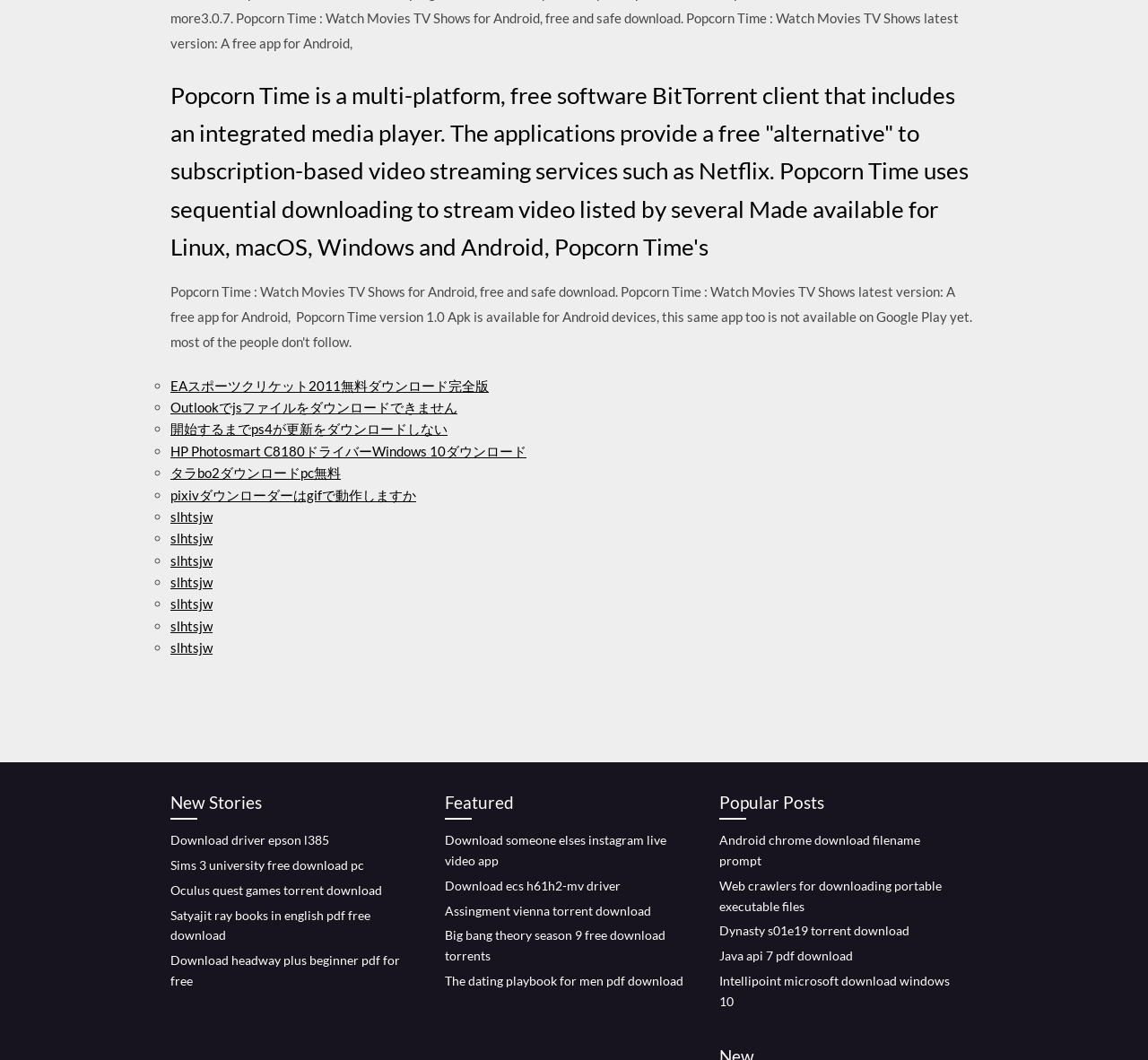How many categories of download links are there?
From the screenshot, provide a brief answer in one word or phrase.

3